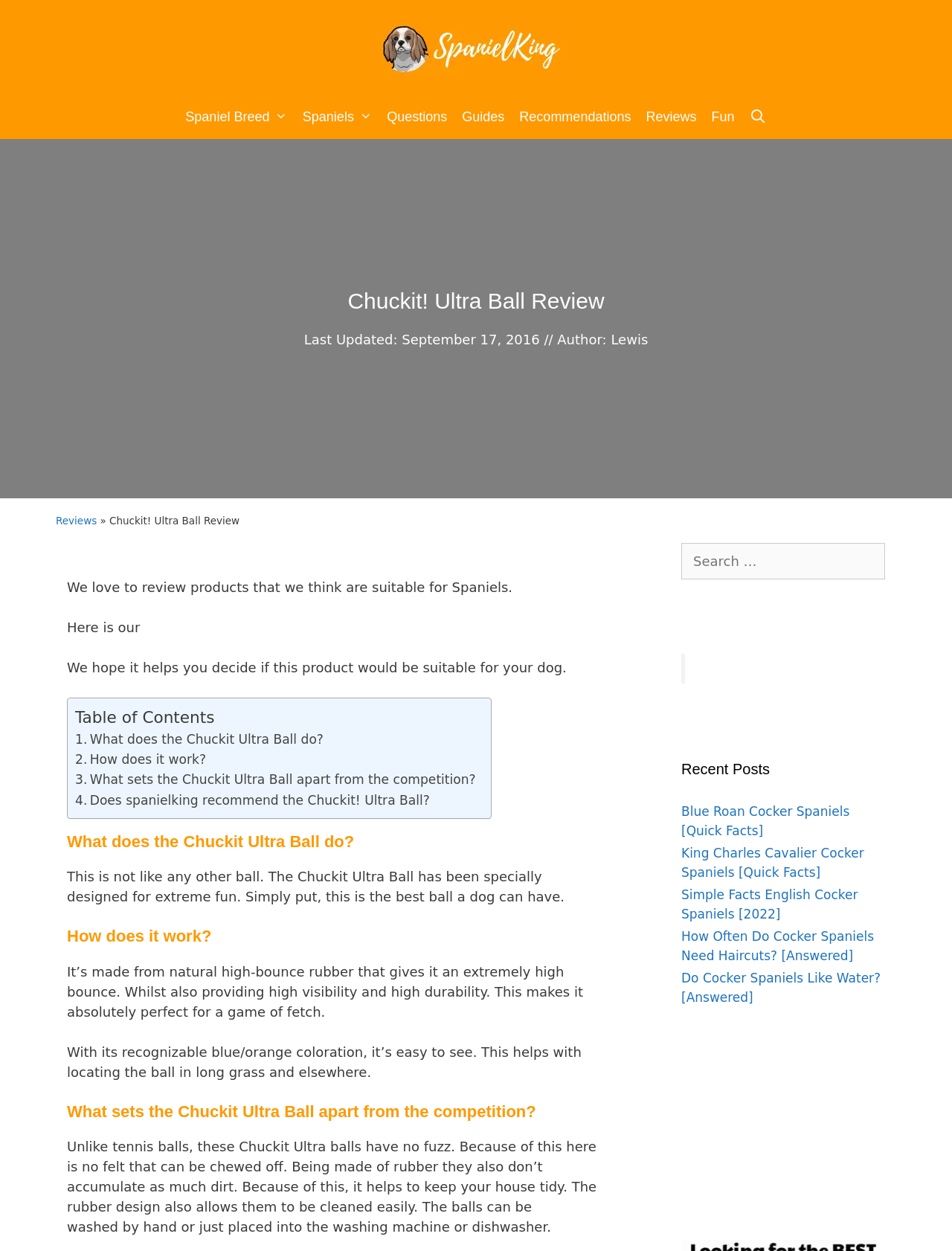Provide an in-depth caption for the contents of the webpage.

This webpage is a review of the Chuckit! Ultra Ball, a product suitable for Spaniels. At the top of the page, there is a logo and a navigation menu with links to different sections, including Spaniel Breed, Questions, Guides, Recommendations, Reviews, and Fun. Below the navigation menu, there is a heading that reads "Chuckit! Ultra Ball Review" and some metadata, including the last updated date and the author's name, Lewis.

The main content of the review is divided into sections, including "What does the Chuckit Ultra Ball do?", "How does it work?", and "What sets the Chuckit Ultra Ball apart from the competition?". Each section has a heading and a brief description of the product's features and benefits. There are also links to other related articles and a table of contents on the right side of the page.

On the right side of the page, there is a search bar and a section titled "Recent Posts" that lists several links to other articles about Spaniels, including breed information and grooming tips. At the bottom of the page, there are several complementary sections that appear to be empty or contain minimal content.

Overall, the webpage is a detailed review of the Chuckit! Ultra Ball, providing information on its features, benefits, and suitability for Spaniels. The page also includes links to other related articles and a search bar, making it easy for users to find more information on the topic.